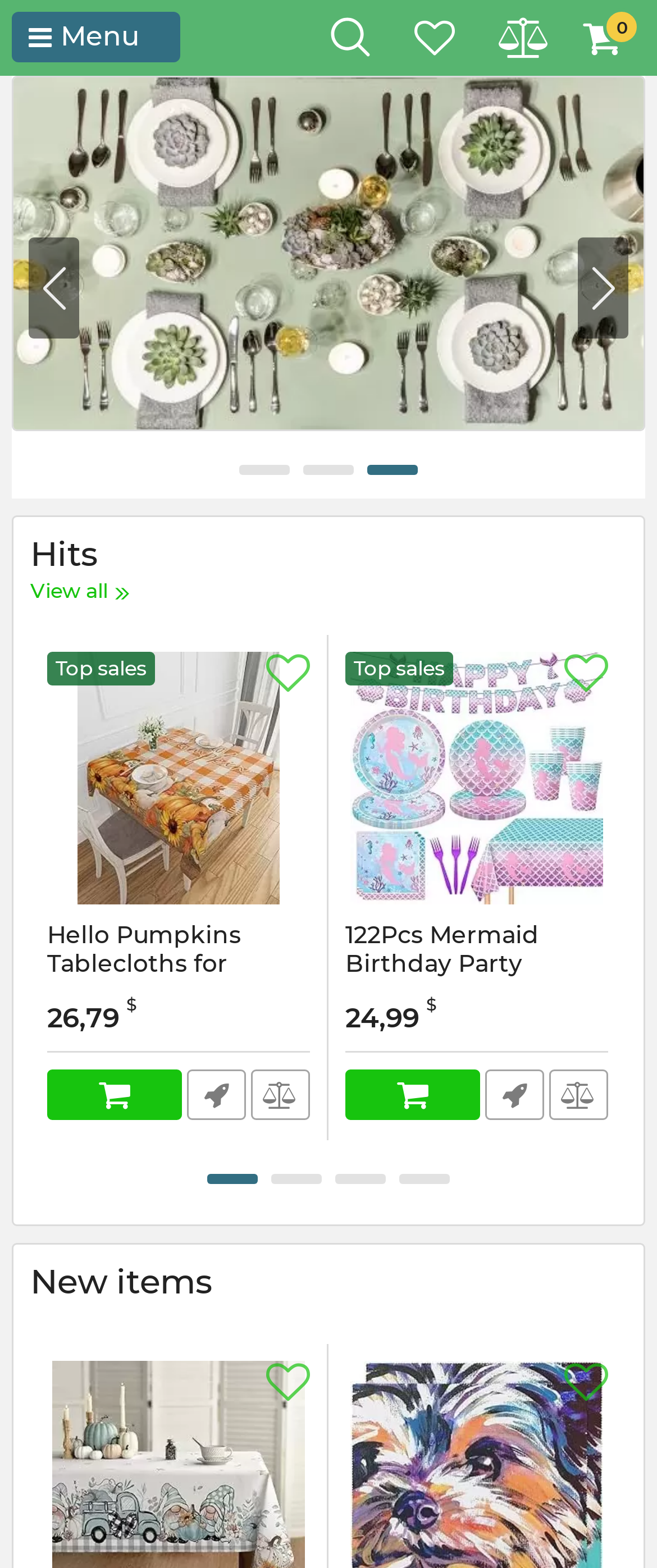Determine the bounding box coordinates for the area that needs to be clicked to fulfill this task: "Click the 'Next slide' button". The coordinates must be given as four float numbers between 0 and 1, i.e., [left, top, right, bottom].

[0.879, 0.151, 0.956, 0.216]